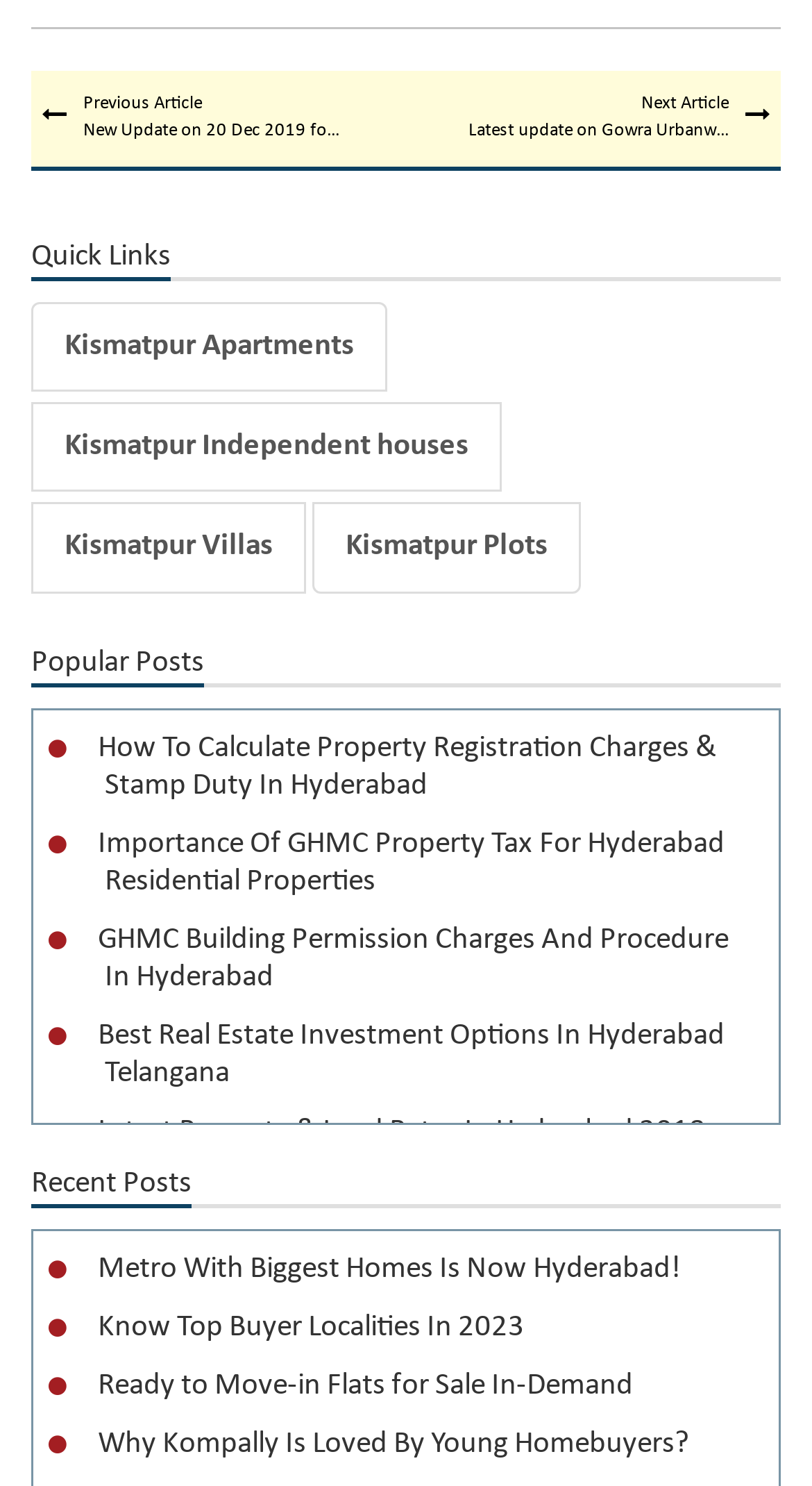Please identify the bounding box coordinates of the area that needs to be clicked to fulfill the following instruction: "Check recent post about Metro with biggest homes."

[0.12, 0.844, 0.838, 0.865]